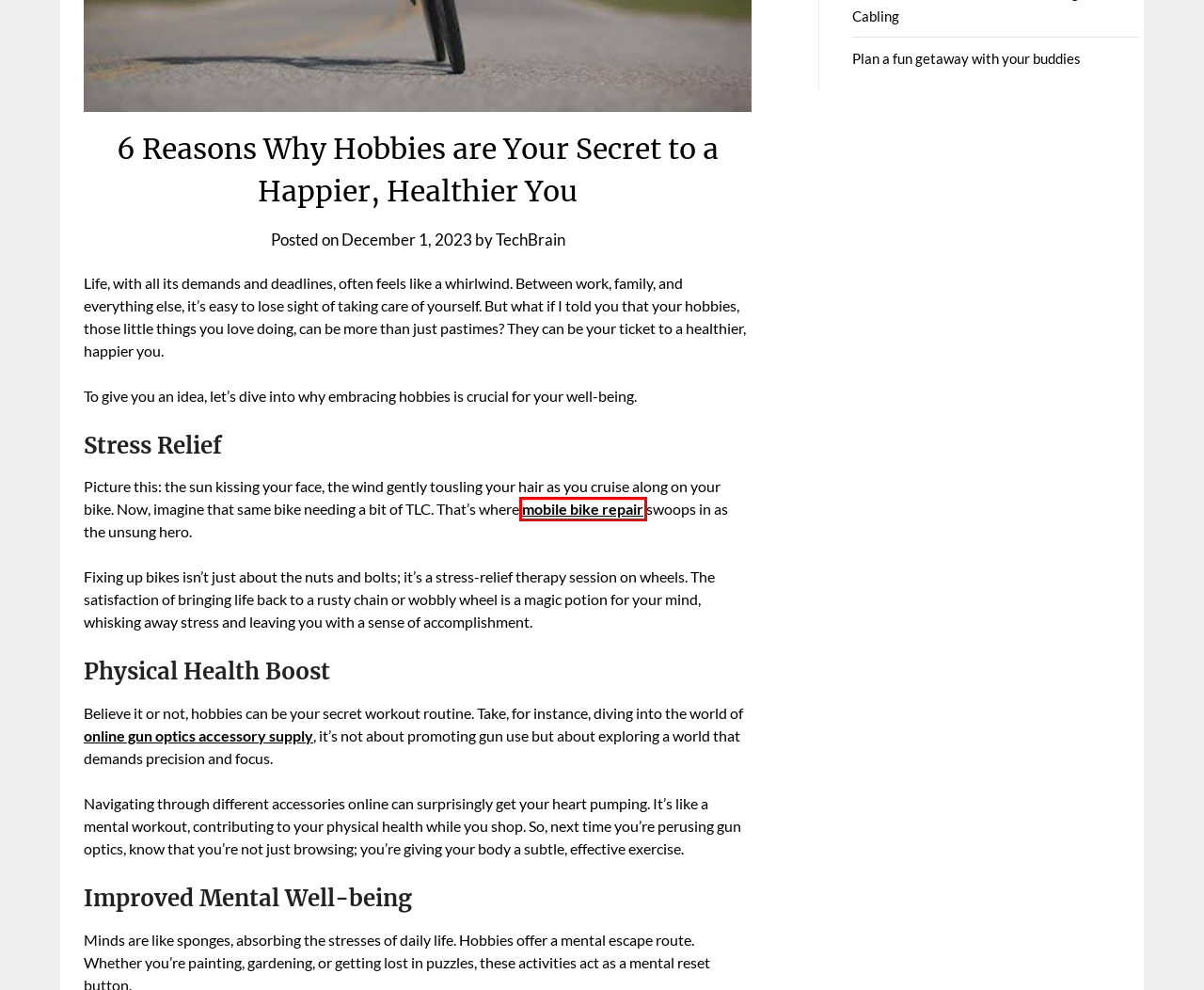Look at the screenshot of a webpage that includes a red bounding box around a UI element. Select the most appropriate webpage description that matches the page seen after clicking the highlighted element. Here are the candidates:
A. Custom Residential Glass Products: Elevating Home Design and Functionality
B. Safety First: Construction and Responsible Firearms Sales
C. Plan a fun getaway with your buddies
D. The Invisible Lifeline: Understanding Network Cabling
E. Mobile Bicycle Repair in Richmond Hill
F. 6 Tips for Making Your Gift Count
G. Business - ArroWalley.Com
H. TechBrain - ArroWalley.Com

E